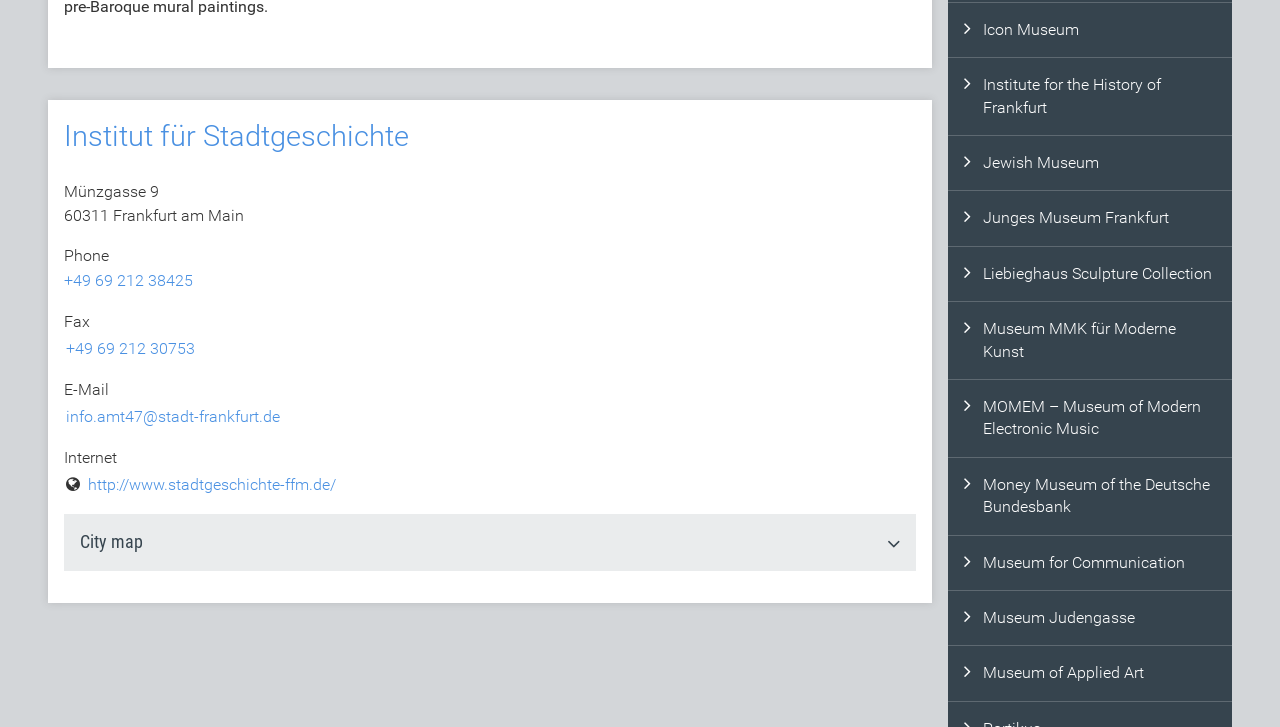What is the name of the institution?
Offer a detailed and exhaustive answer to the question.

The name of the institution is mentioned in the heading at the top of the webpage, which is 'Institut für Stadtgeschichte'.